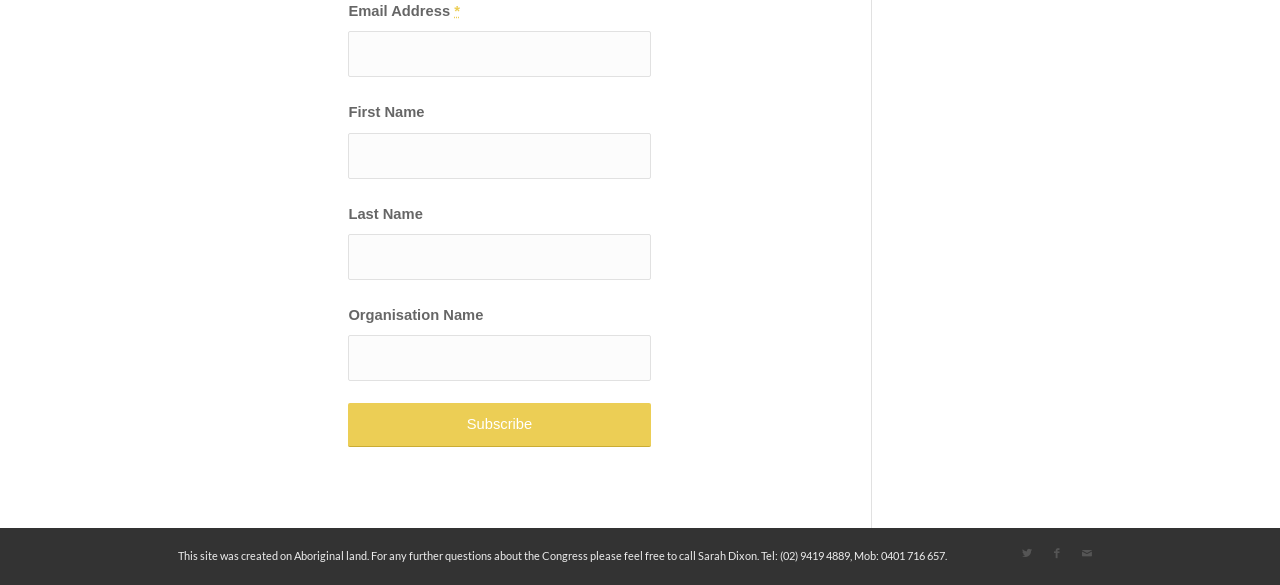Please identify the bounding box coordinates of the region to click in order to complete the task: "Enter email address". The coordinates must be four float numbers between 0 and 1, specified as [left, top, right, bottom].

[0.272, 0.053, 0.508, 0.132]